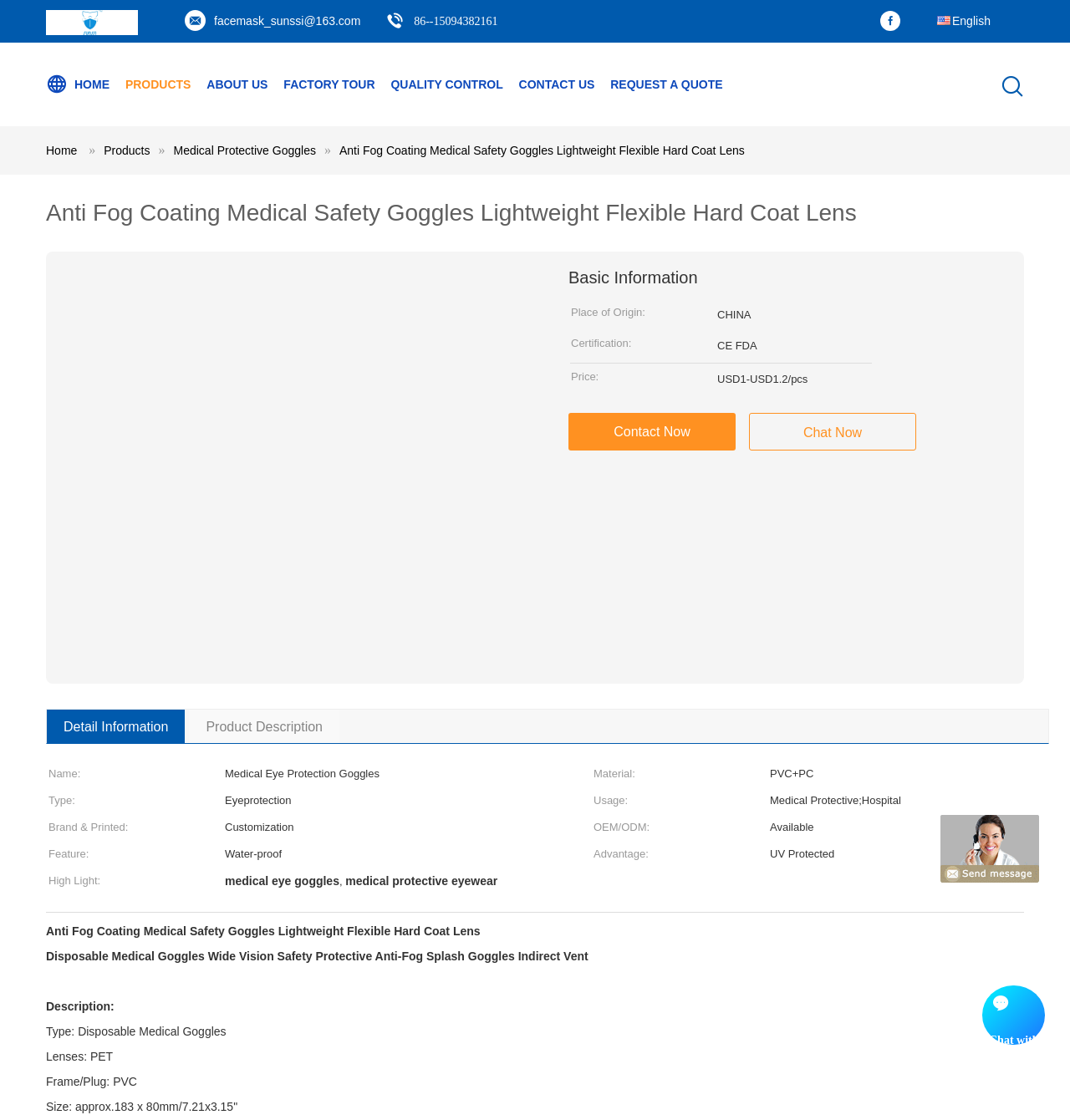Please specify the coordinates of the bounding box for the element that should be clicked to carry out this instruction: "Switch to English language". The coordinates must be four float numbers between 0 and 1, formatted as [left, top, right, bottom].

[0.873, 0.0, 0.926, 0.025]